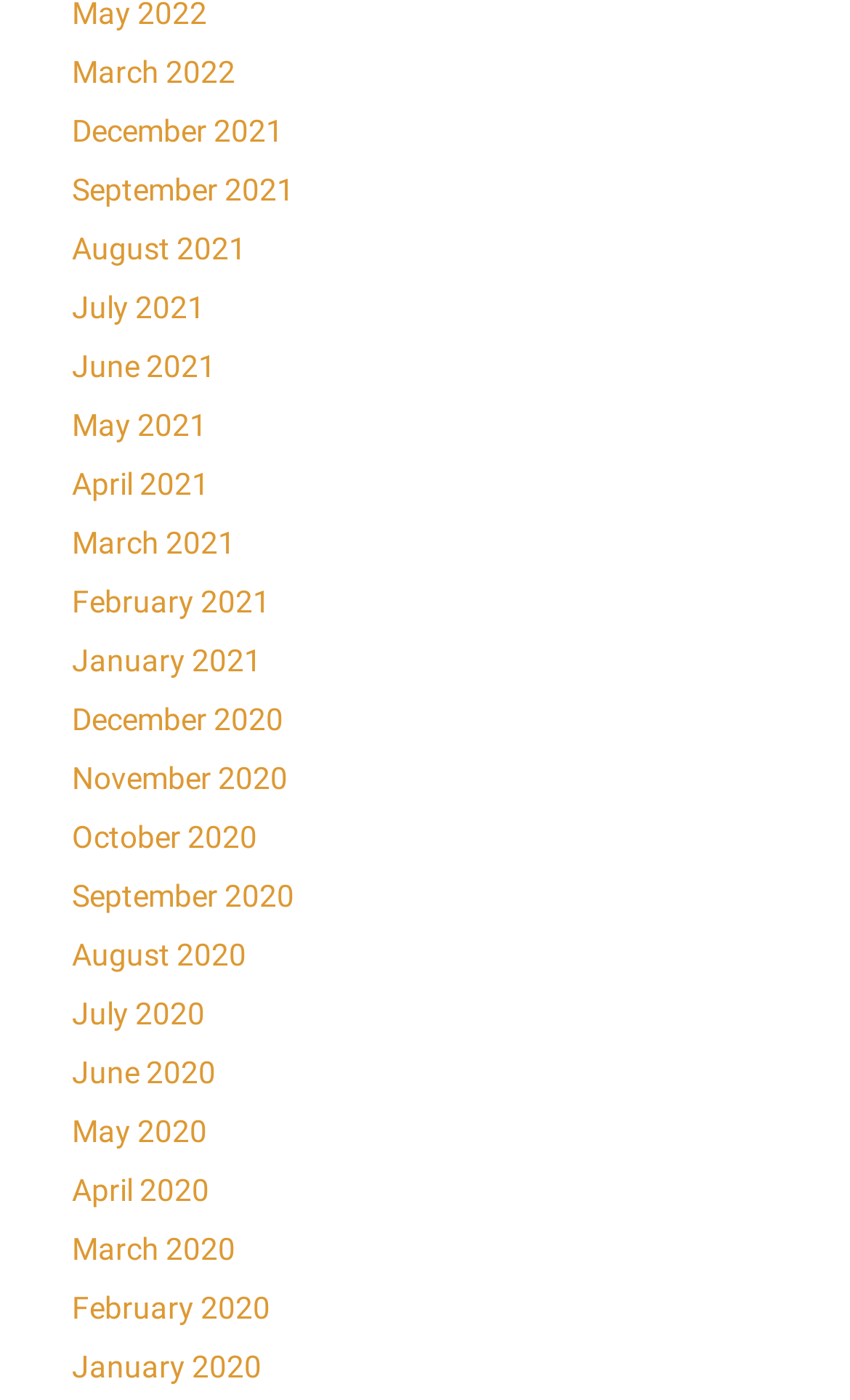Specify the bounding box coordinates of the area to click in order to follow the given instruction: "view January 2020."

[0.085, 0.964, 0.308, 0.989]